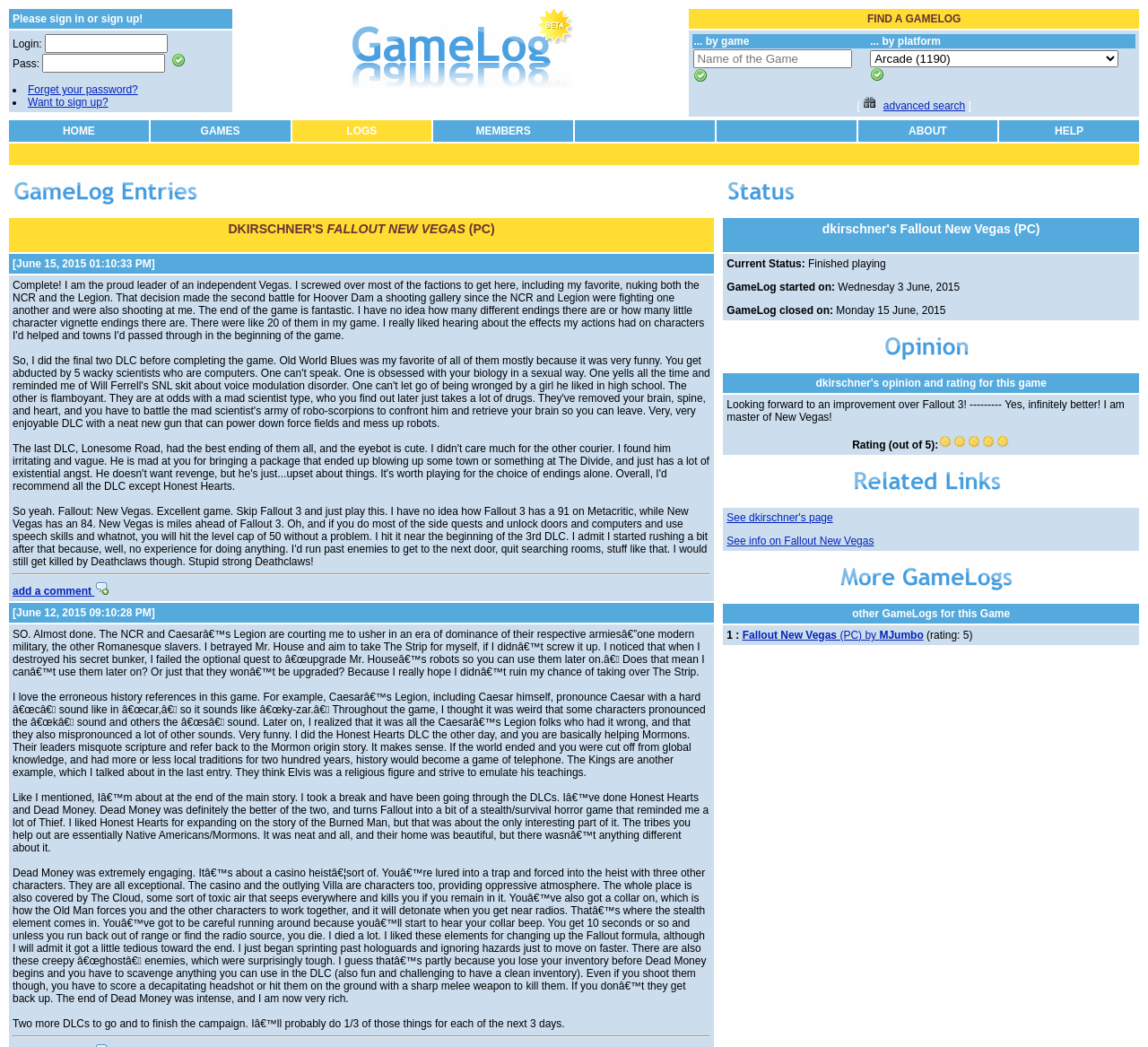Construct a comprehensive caption that outlines the webpage's structure and content.

The webpage is a GameLog page, where users can share their gaming experiences and thoughts. At the top, there is a navigation menu with links to HOME, GAMES, LOGS, MEMBERS, ABOUT, and HELP. Below the menu, there is a section for signing in or signing up, with a login form and links to forget password and sign up.

On the left side, there is a column with a heading "FIND A GAMELOG" and a search form to find game logs by game or platform. Below the search form, there are links to advanced search and a list of game logs, including "DKIRSCHNER'S FALLOUT NEW VEGAS (PC)" with a heading and a description of the game log.

The main content area displays a game log entry, which is a long text describing the user's experience playing Fallout: New Vegas, including their progress, thoughts on the game, and opinions on the DLCs. The text is divided into sections with headings and includes links to add comments. There are also images and separators throughout the text.

On the right side, there is a column with a heading "blogs for gamers" and a link to a blog.